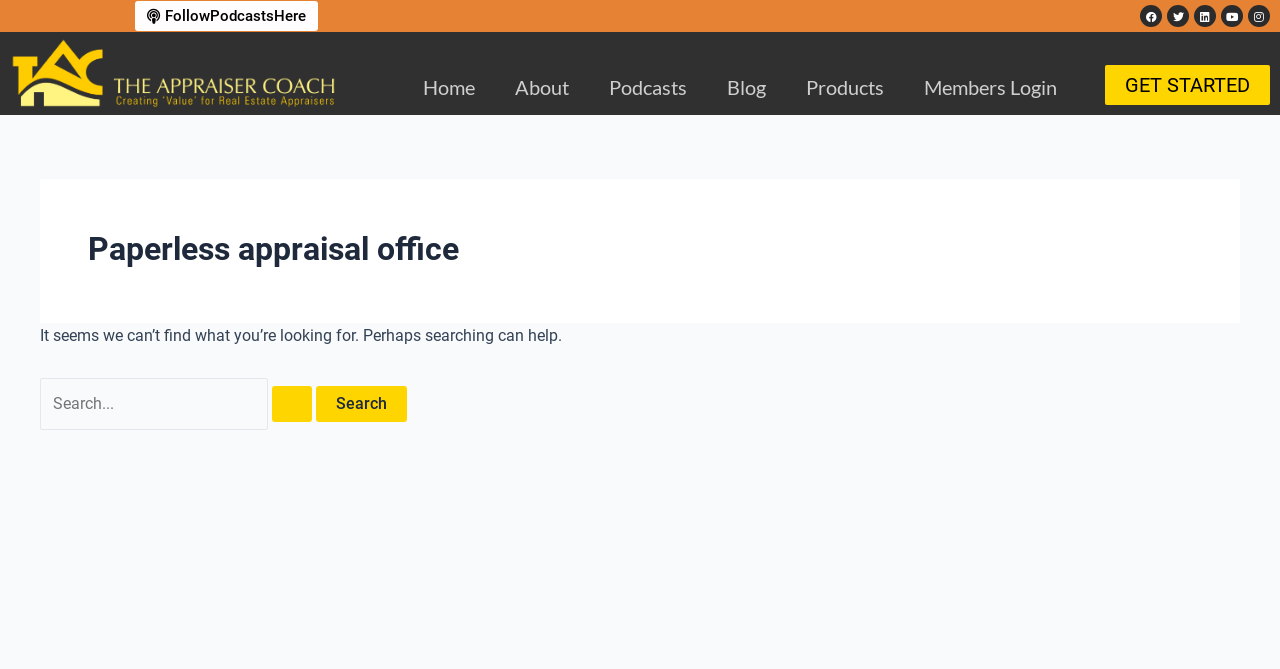Can you give a comprehensive explanation to the question given the content of the image?
What is the main heading of the webpage?

The main heading of the webpage is 'Paperless appraisal office', which is displayed prominently at the top of the webpage. This heading likely indicates the name or title of the website or organization.